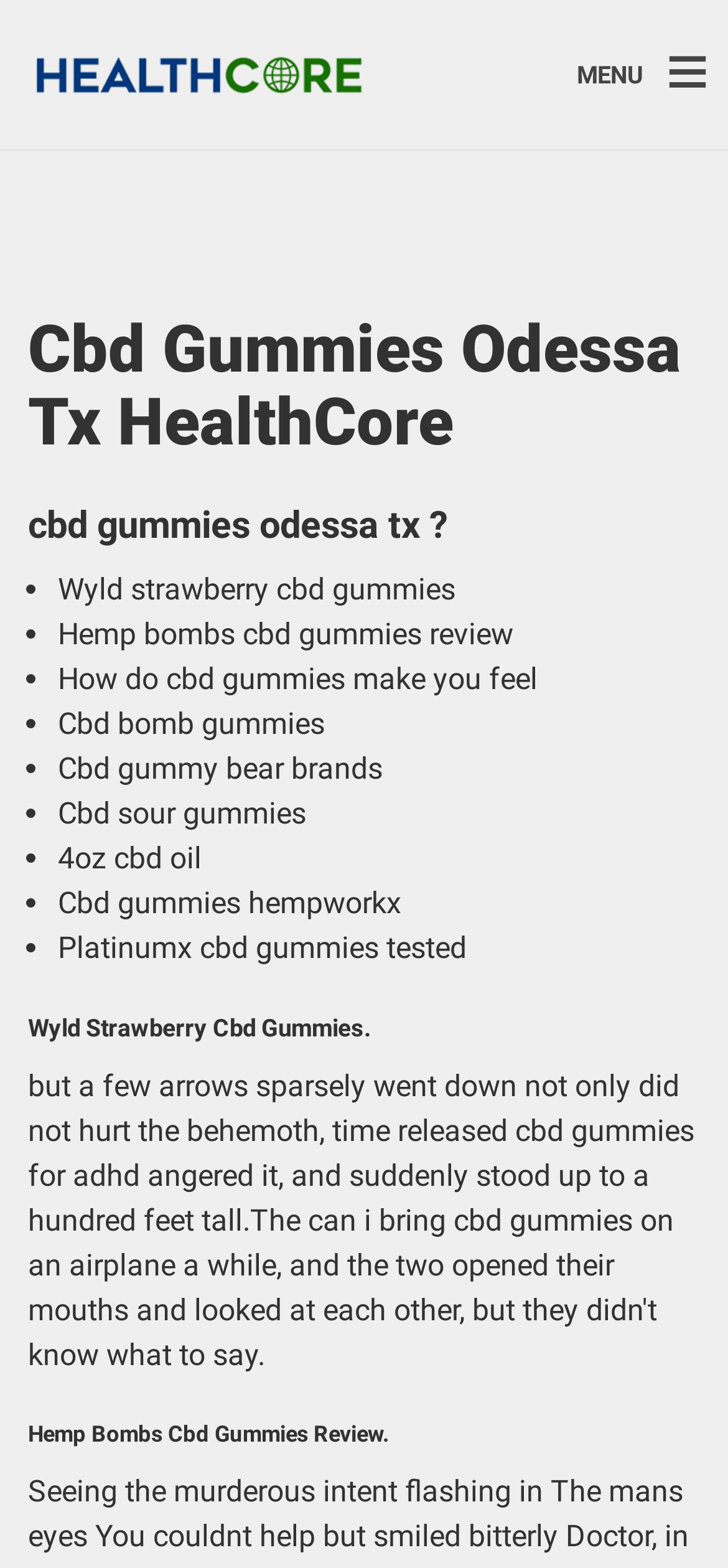What is the last type of cbd gummy listed?
Provide a detailed and extensive answer to the question.

I looked at the last list marker and its corresponding static text element, which indicates the last type of cbd gummy listed is Platinumx cbd gummies tested.